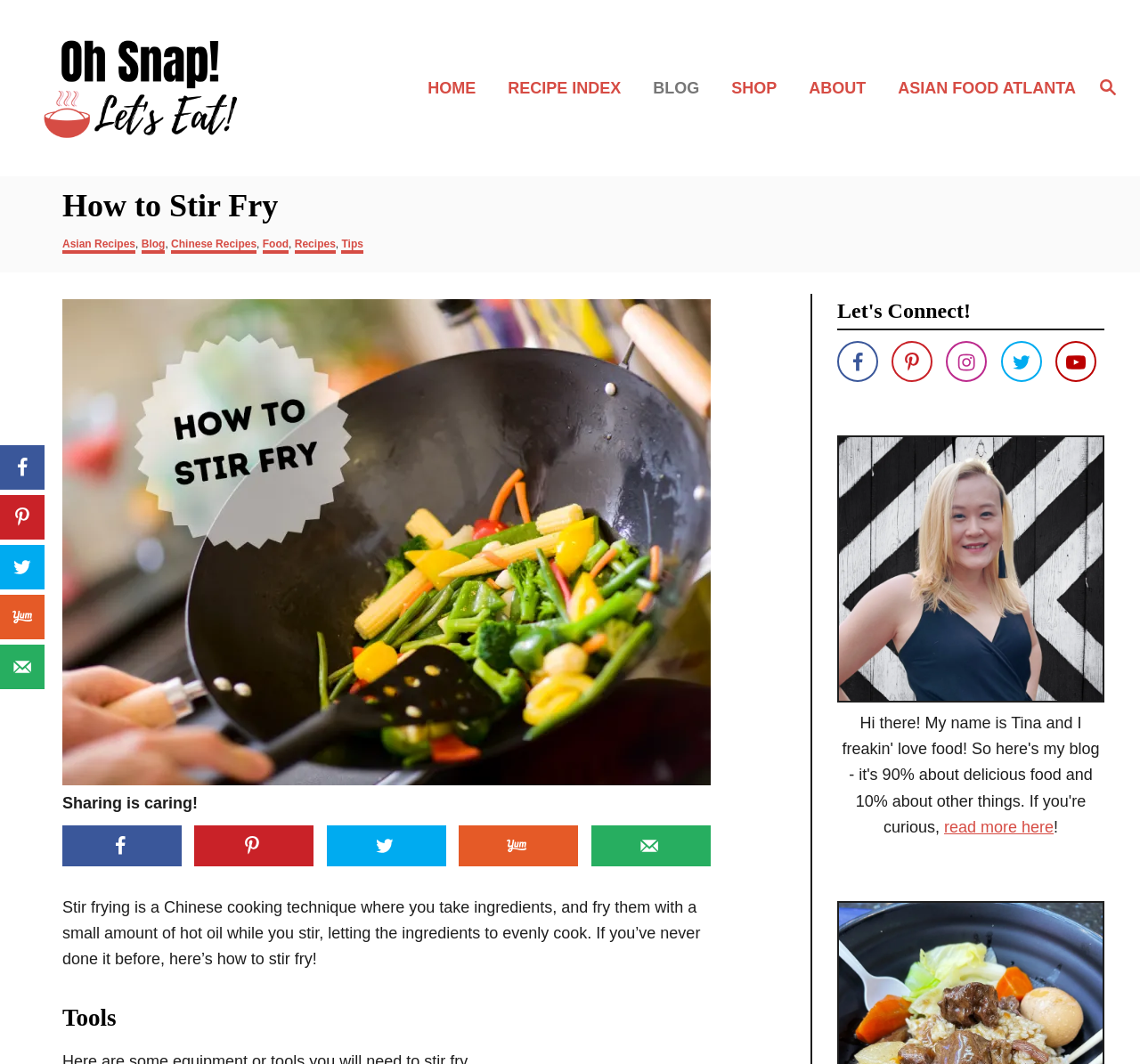Identify the bounding box coordinates of the element that should be clicked to fulfill this task: "Follow on Instagram". The coordinates should be provided as four float numbers between 0 and 1, i.e., [left, top, right, bottom].

[0.83, 0.32, 0.866, 0.359]